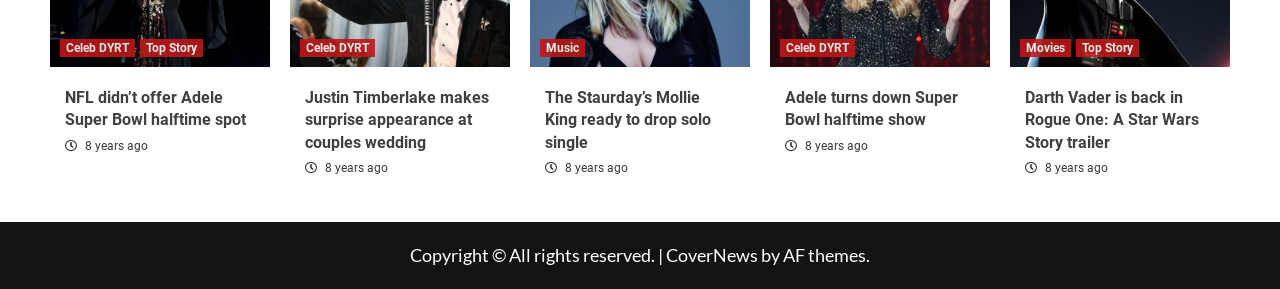Highlight the bounding box coordinates of the element you need to click to perform the following instruction: "Visit Music."

[0.422, 0.135, 0.457, 0.198]